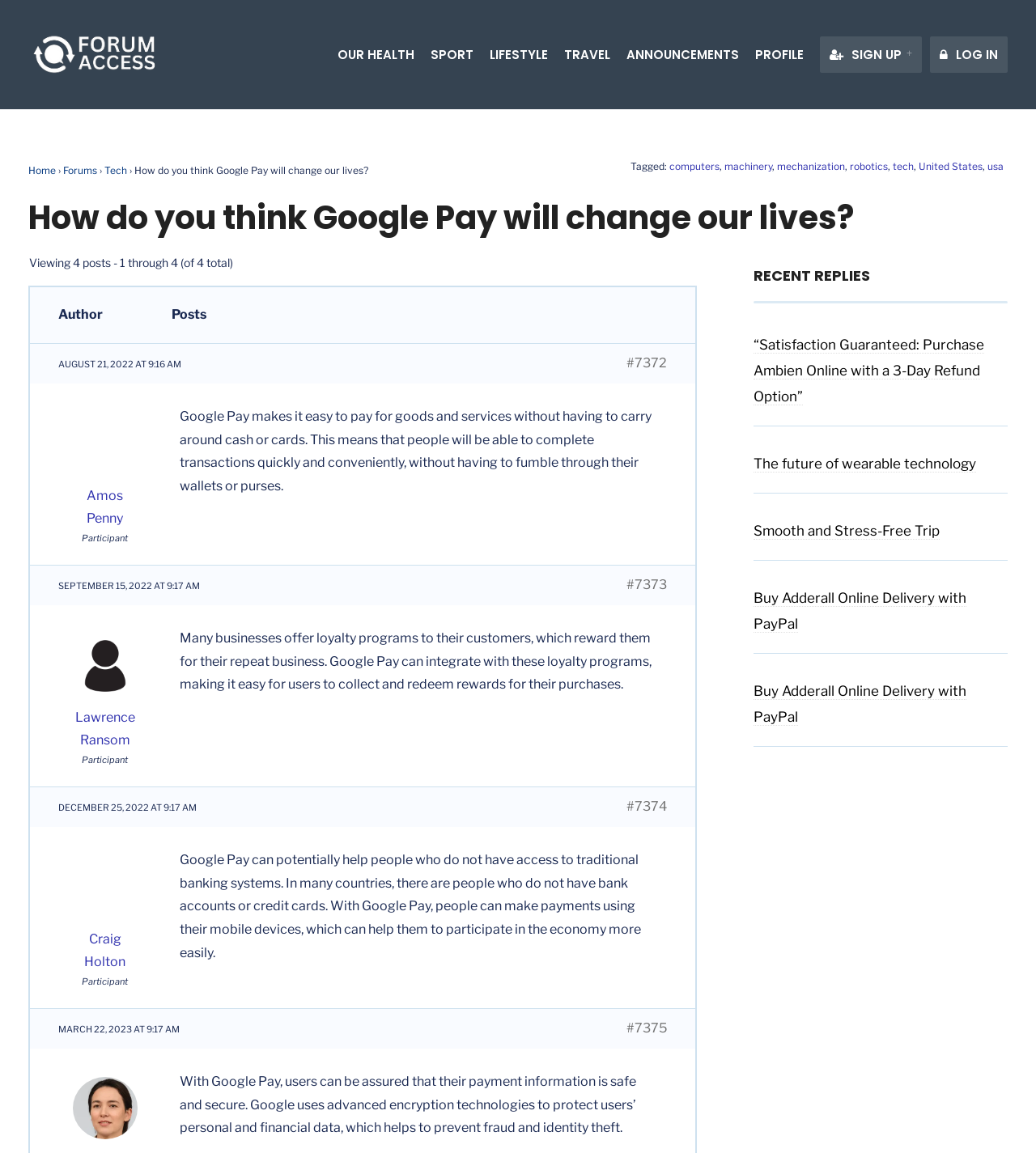How does Google Pay protect users' payment information?
Provide a one-word or short-phrase answer based on the image.

Advanced encryption technologies